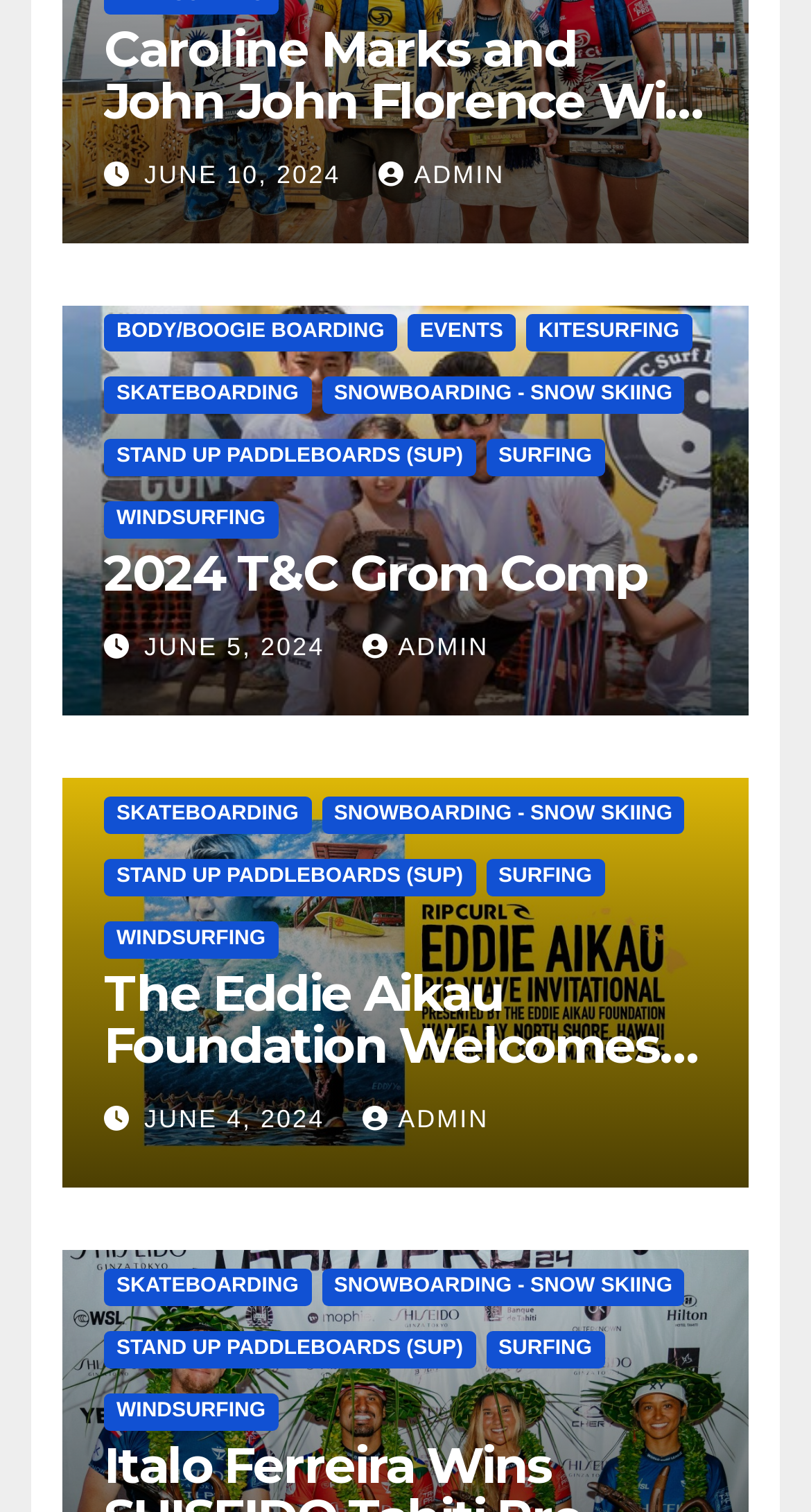Please identify the bounding box coordinates of the region to click in order to complete the task: "Read 2024 T&C Grom Comp". The coordinates must be four float numbers between 0 and 1, specified as [left, top, right, bottom].

[0.128, 0.359, 0.798, 0.399]